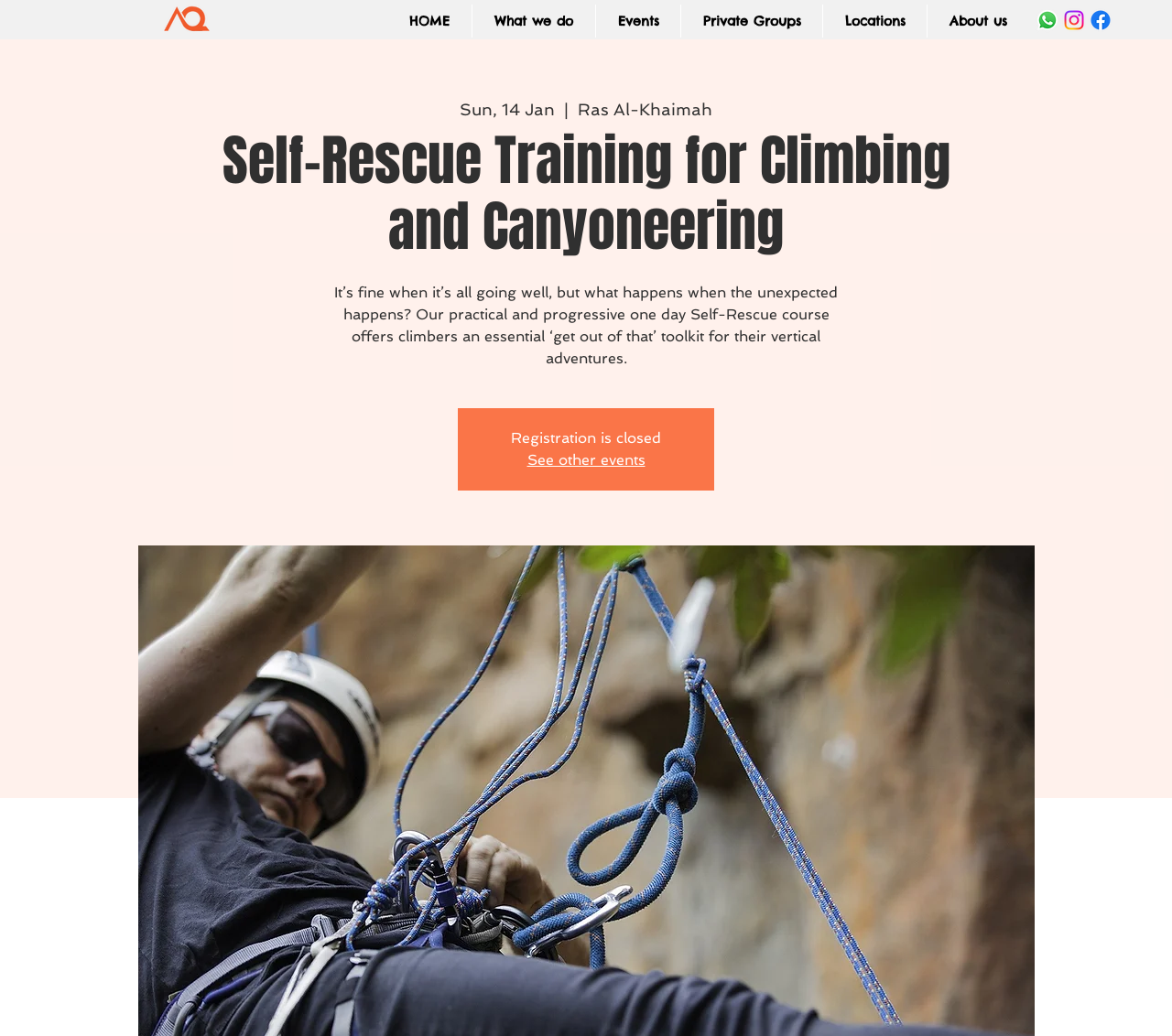Highlight the bounding box coordinates of the region I should click on to meet the following instruction: "View Self-Rescue Training for Climbing and Canyoneering details".

[0.171, 0.124, 0.829, 0.251]